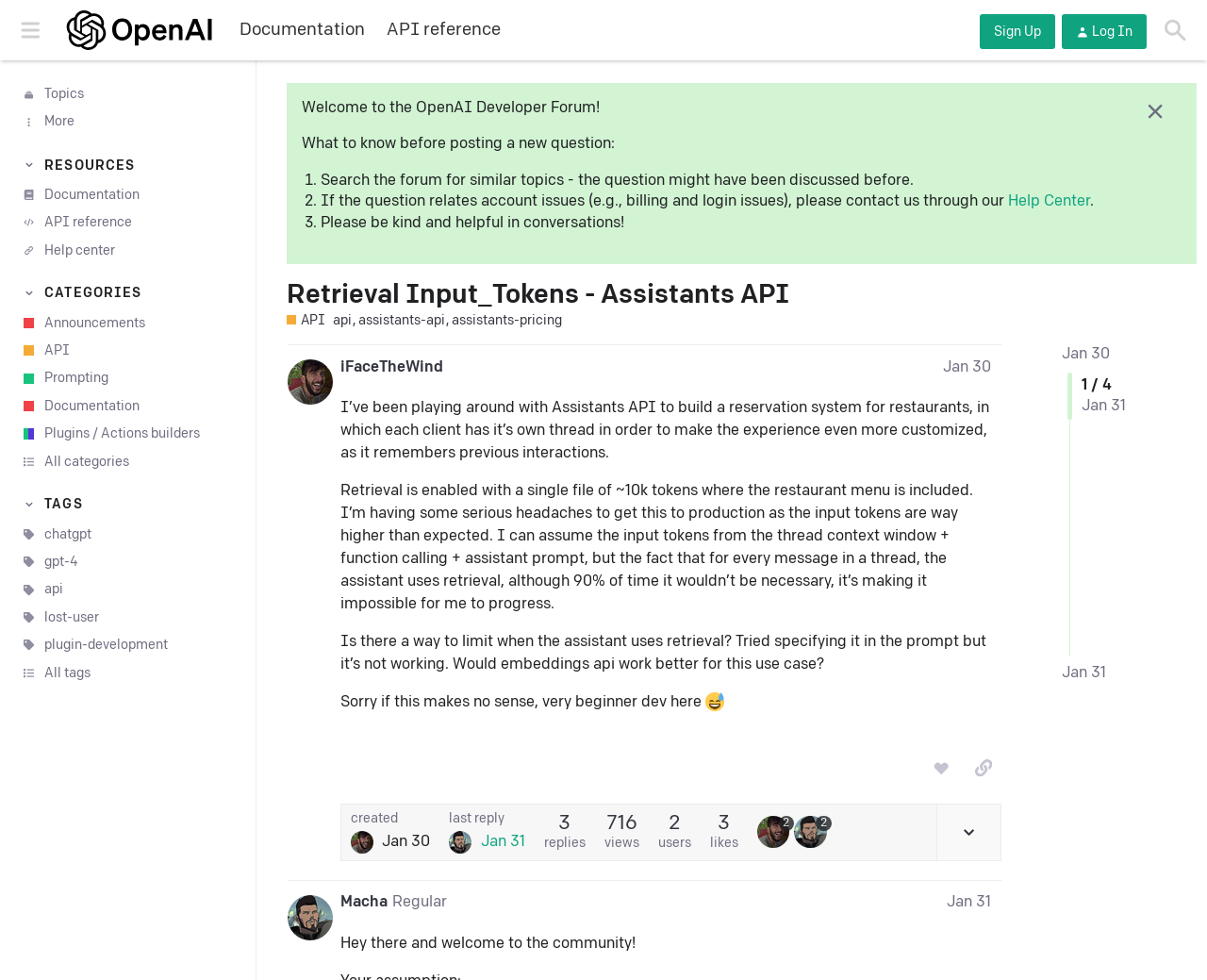Locate the bounding box coordinates of the area where you should click to accomplish the instruction: "View the 'Help center'".

[0.835, 0.197, 0.903, 0.215]